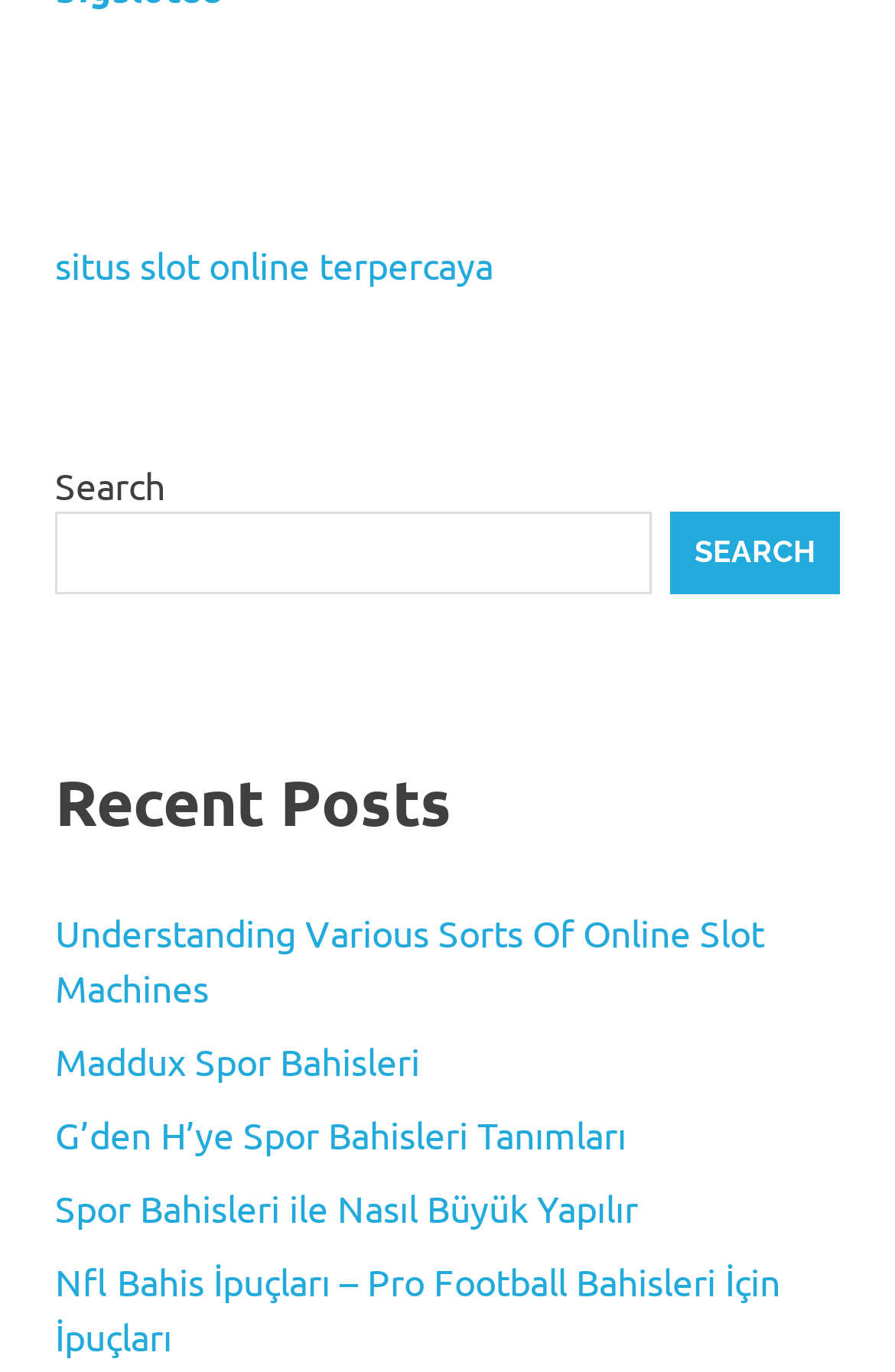Identify the bounding box coordinates of the section that should be clicked to achieve the task described: "read about online slot machines".

[0.062, 0.662, 0.854, 0.735]